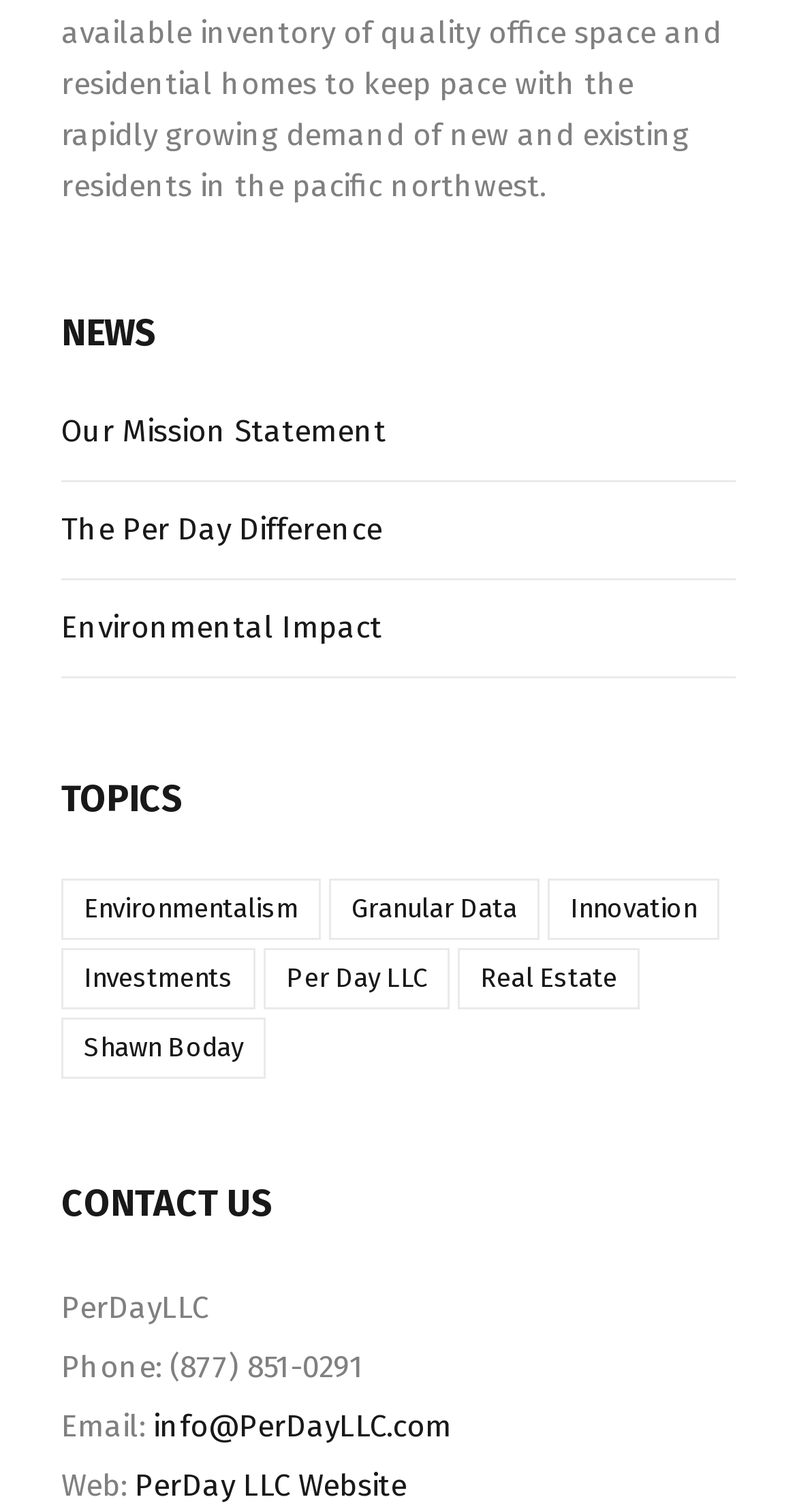Specify the bounding box coordinates of the area that needs to be clicked to achieve the following instruction: "Click on 'Our Mission Statement'".

[0.077, 0.27, 0.923, 0.301]